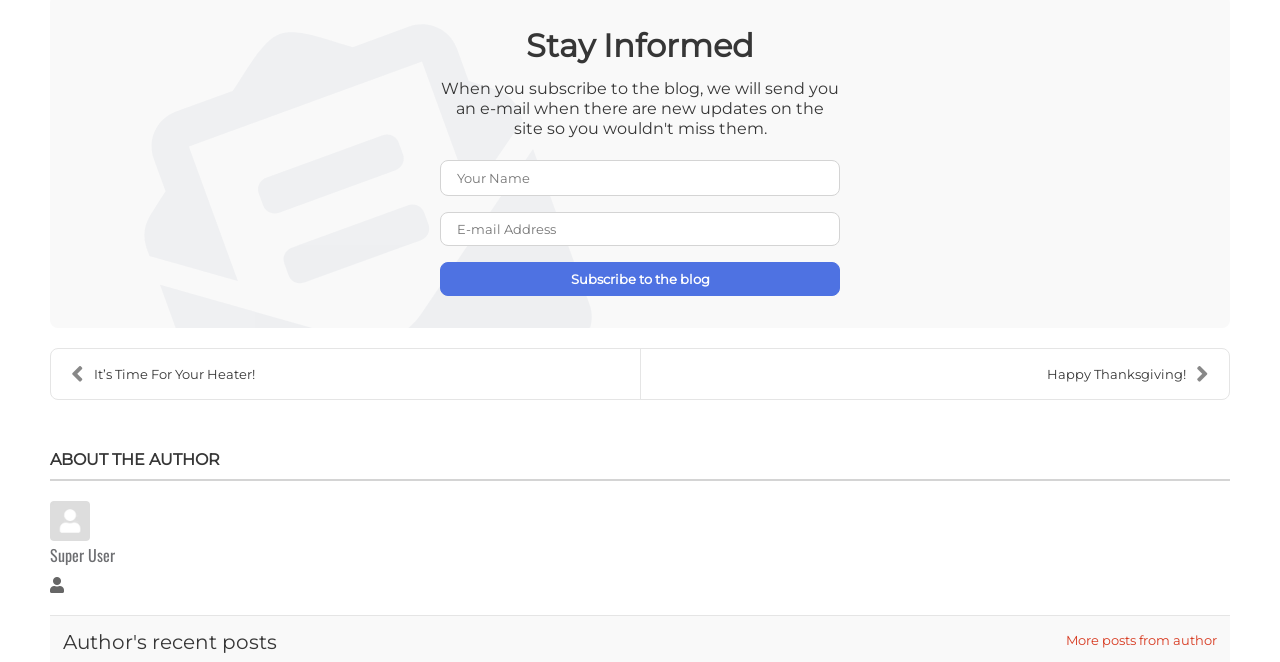Identify the bounding box coordinates of the area you need to click to perform the following instruction: "Enter your name".

[0.344, 0.241, 0.656, 0.296]